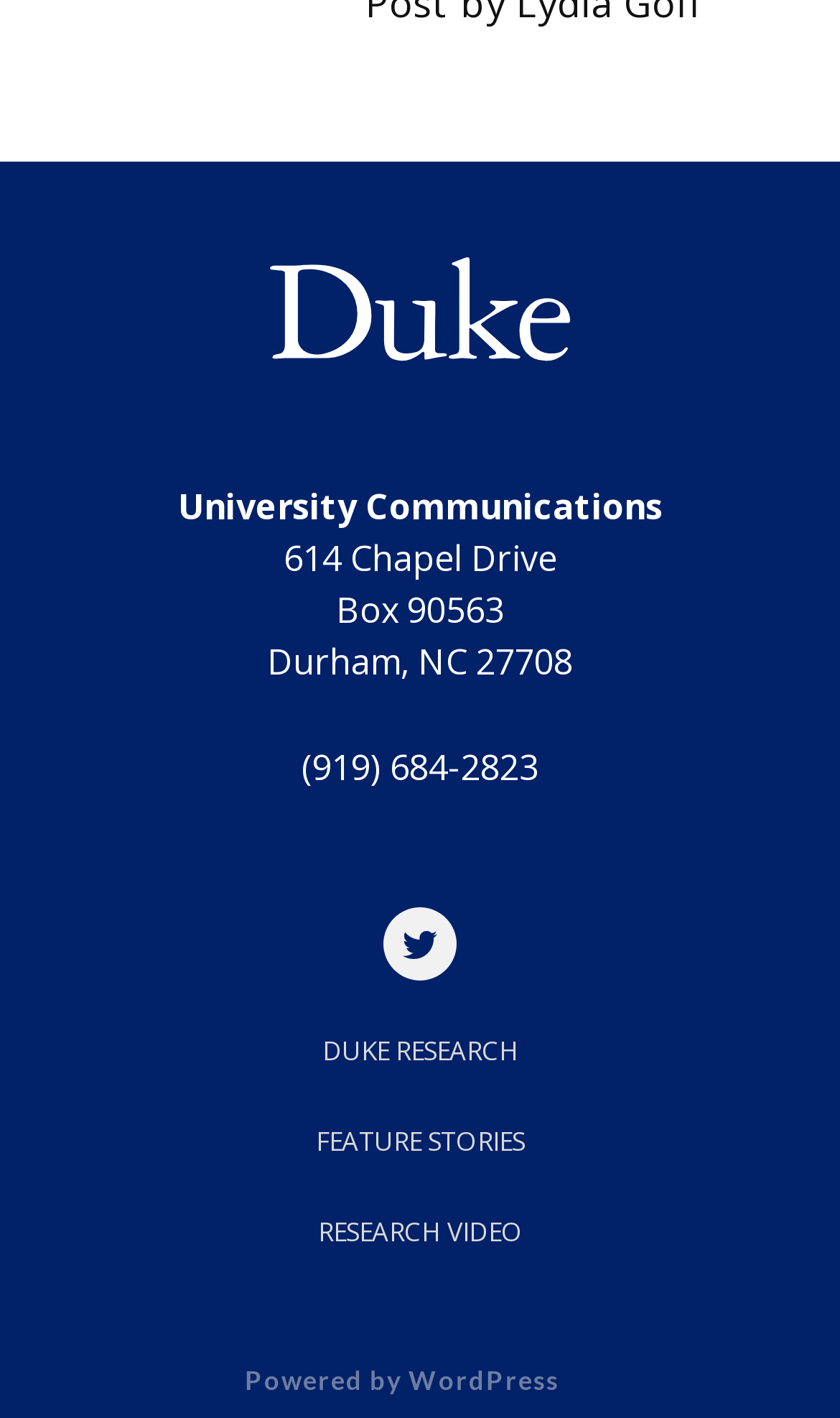Identify the bounding box for the described UI element. Provide the coordinates in (top-left x, top-left y, bottom-right x, bottom-right y) format with values ranging from 0 to 1: Twitter

[0.456, 0.64, 0.544, 0.692]